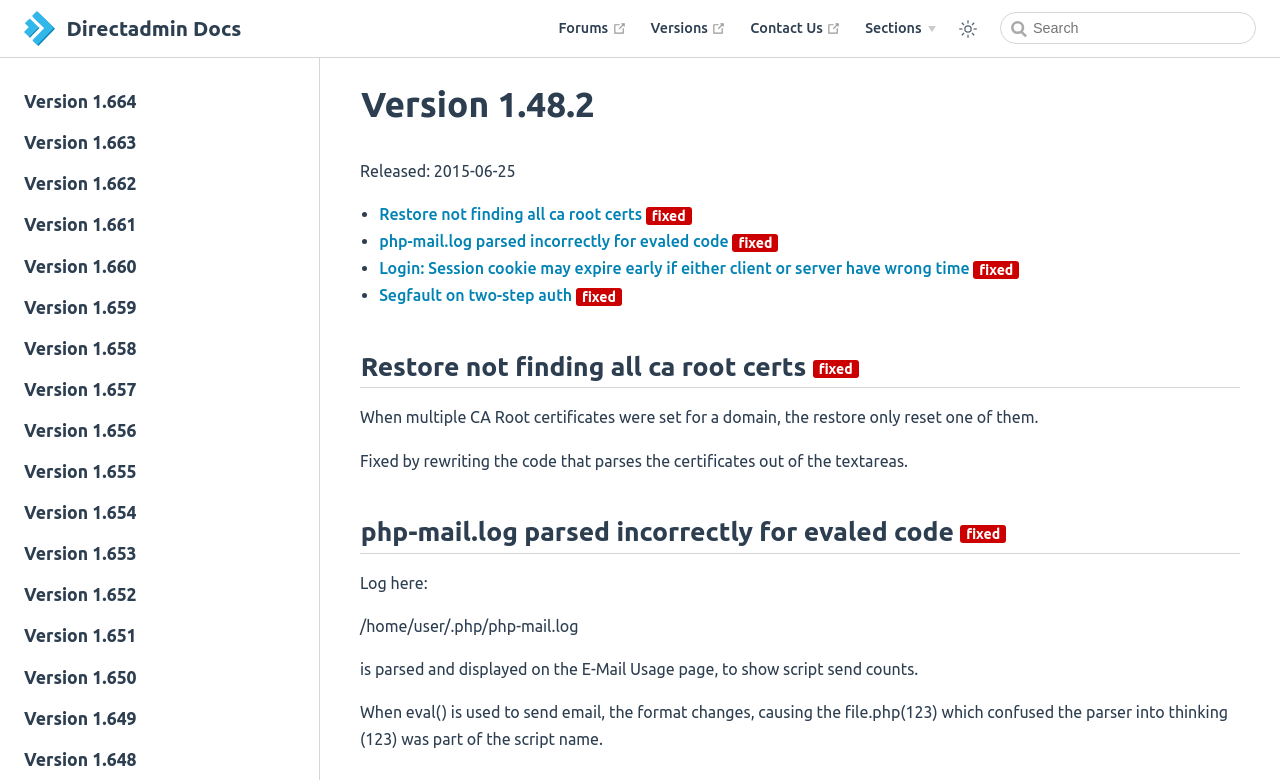Pinpoint the bounding box coordinates of the area that should be clicked to complete the following instruction: "Go to Forums page". The coordinates must be given as four float numbers between 0 and 1, i.e., [left, top, right, bottom].

[0.436, 0.022, 0.489, 0.051]